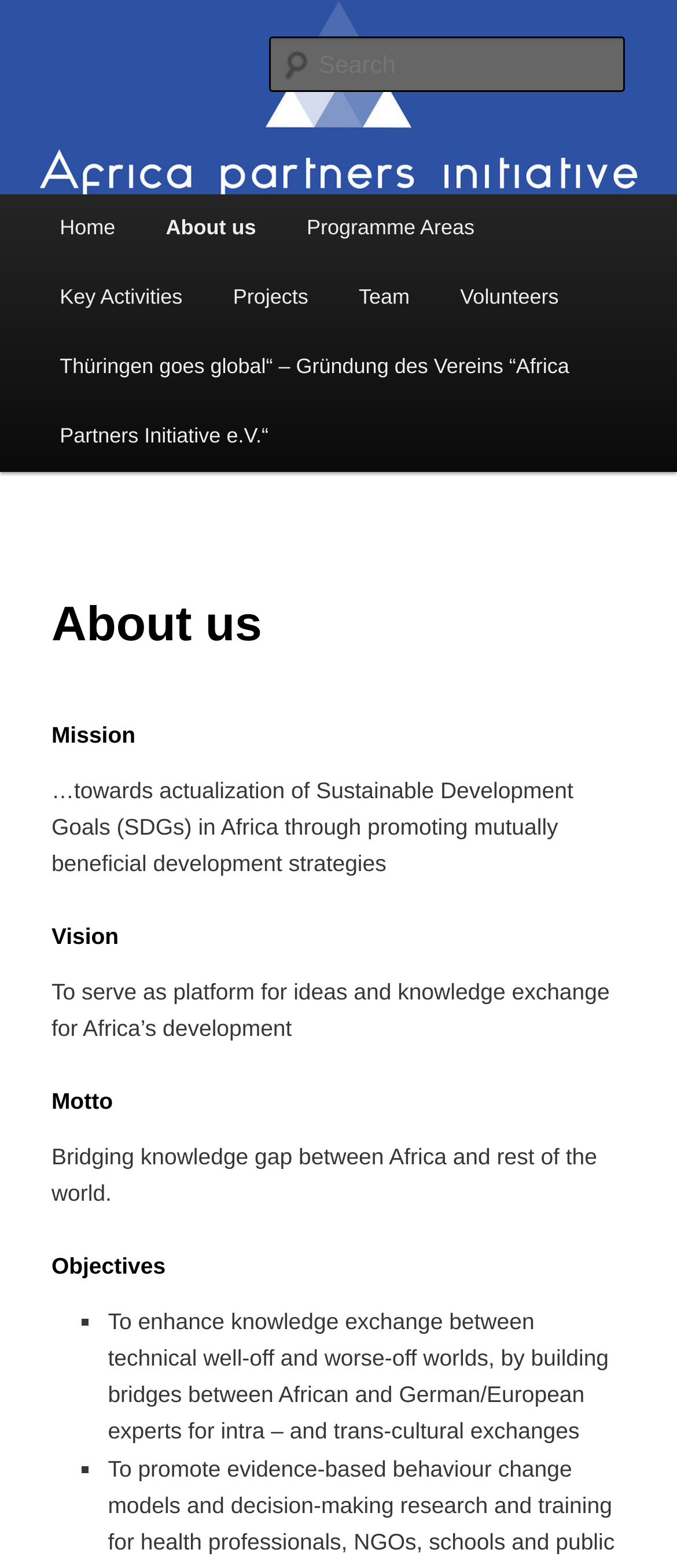Please determine the bounding box coordinates of the element's region to click in order to carry out the following instruction: "Read about the mission". The coordinates should be four float numbers between 0 and 1, i.e., [left, top, right, bottom].

[0.076, 0.457, 0.924, 0.48]